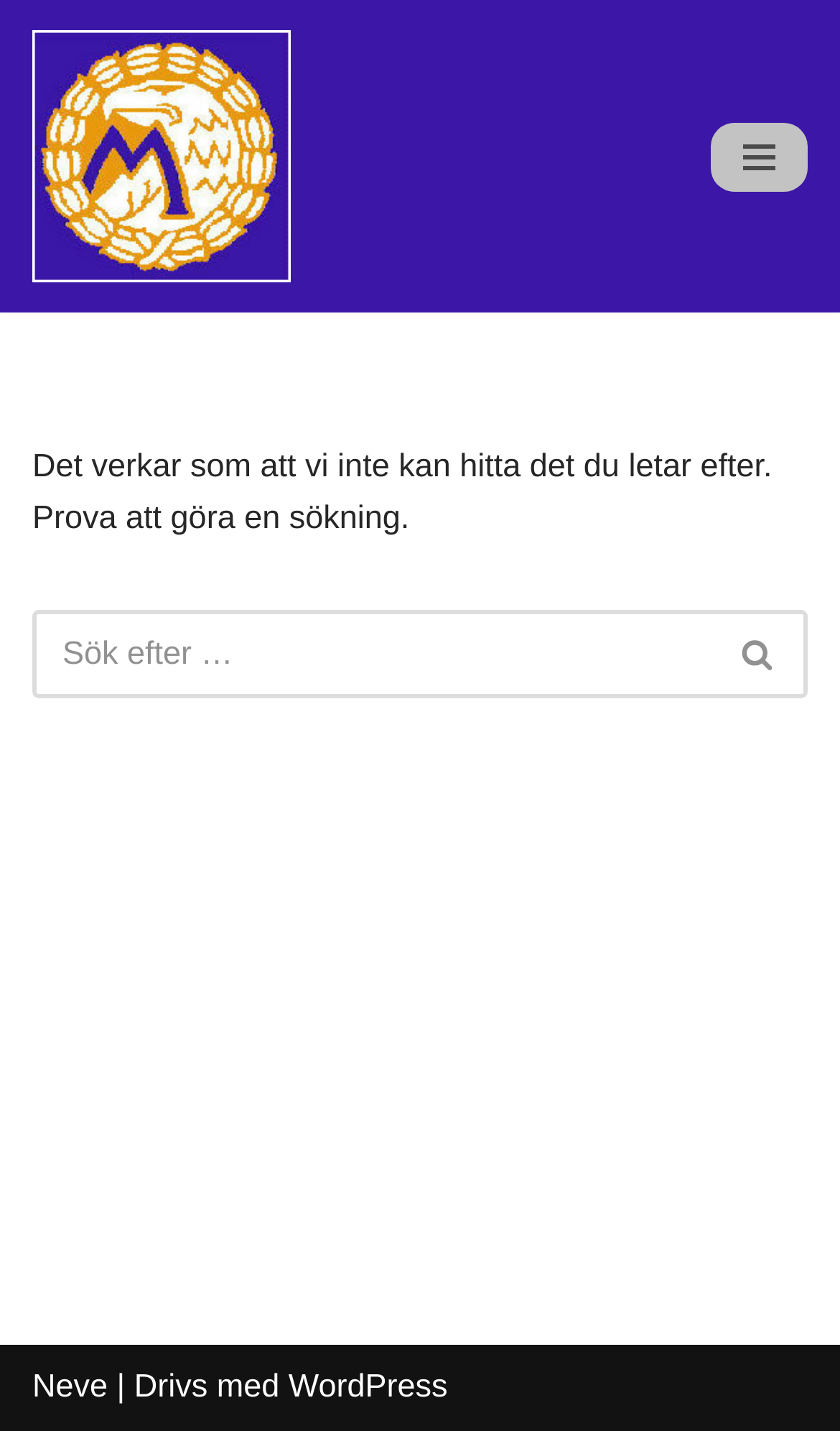Given the description of the UI element: "Neve", predict the bounding box coordinates in the form of [left, top, right, bottom], with each value being a float between 0 and 1.

[0.038, 0.956, 0.128, 0.982]